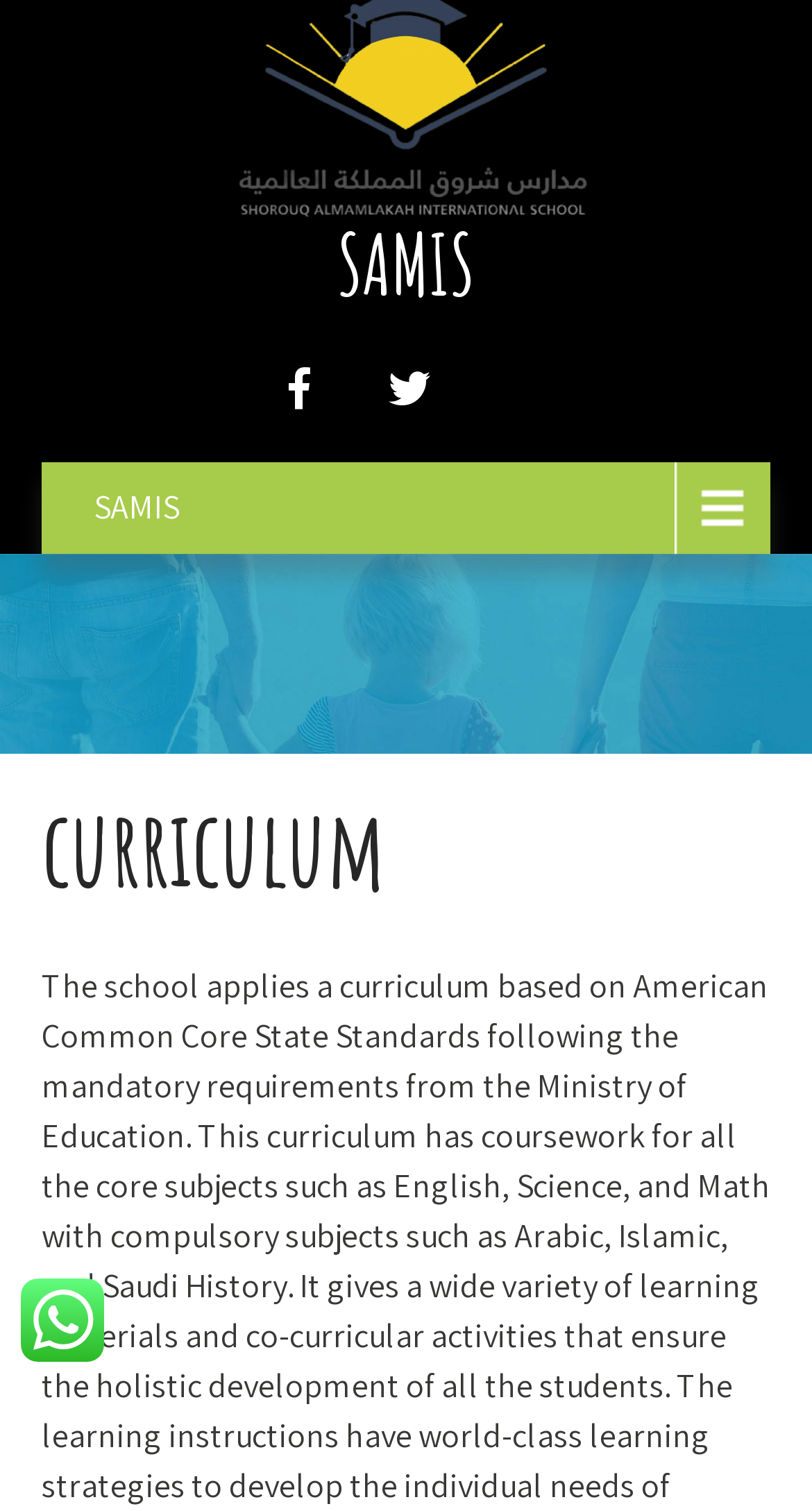Answer the question in one word or a short phrase:
What is the text of the top-left link?

SAMIS